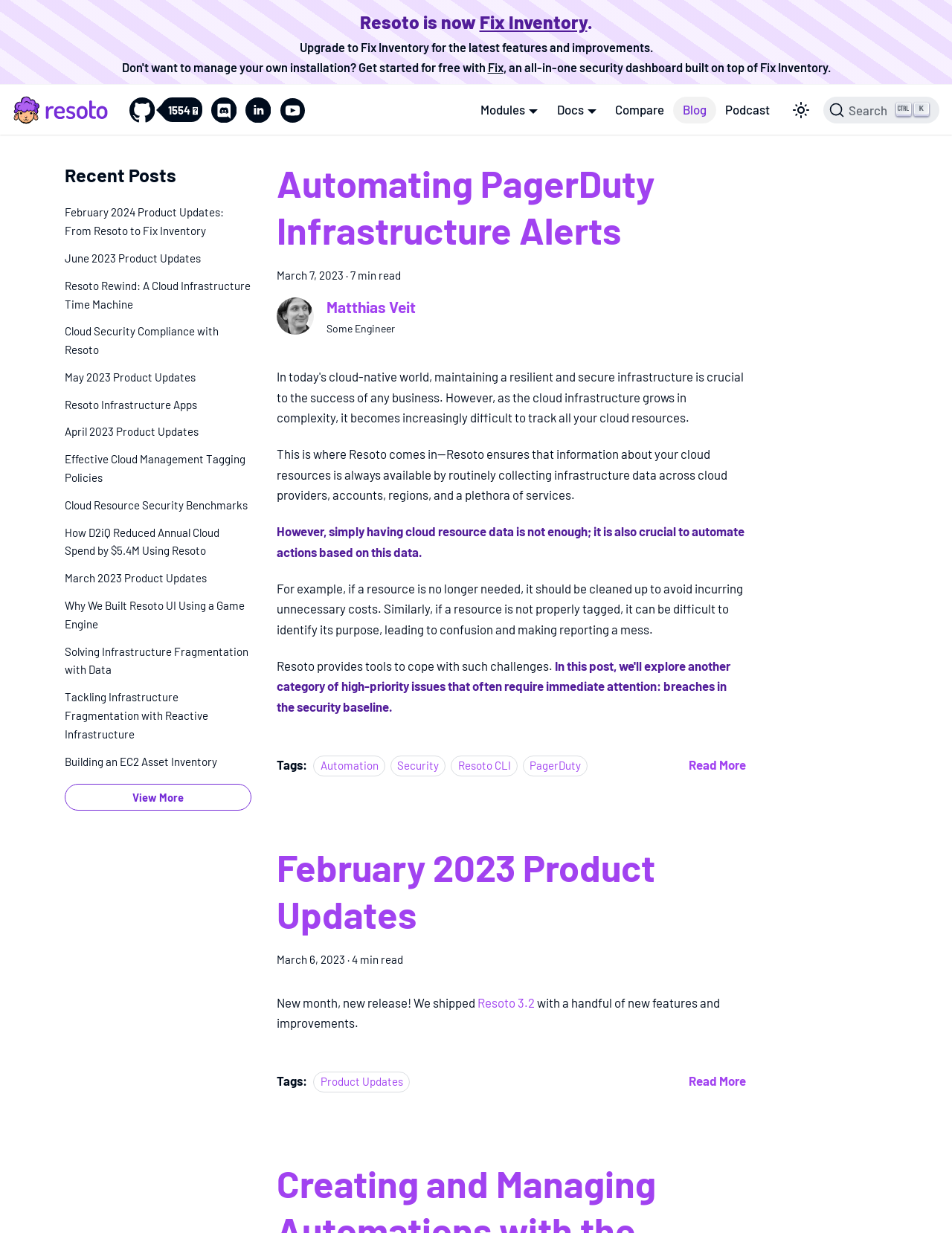Identify the bounding box coordinates of the region I need to click to complete this instruction: "Click on the 'Modules' button".

[0.505, 0.083, 0.565, 0.095]